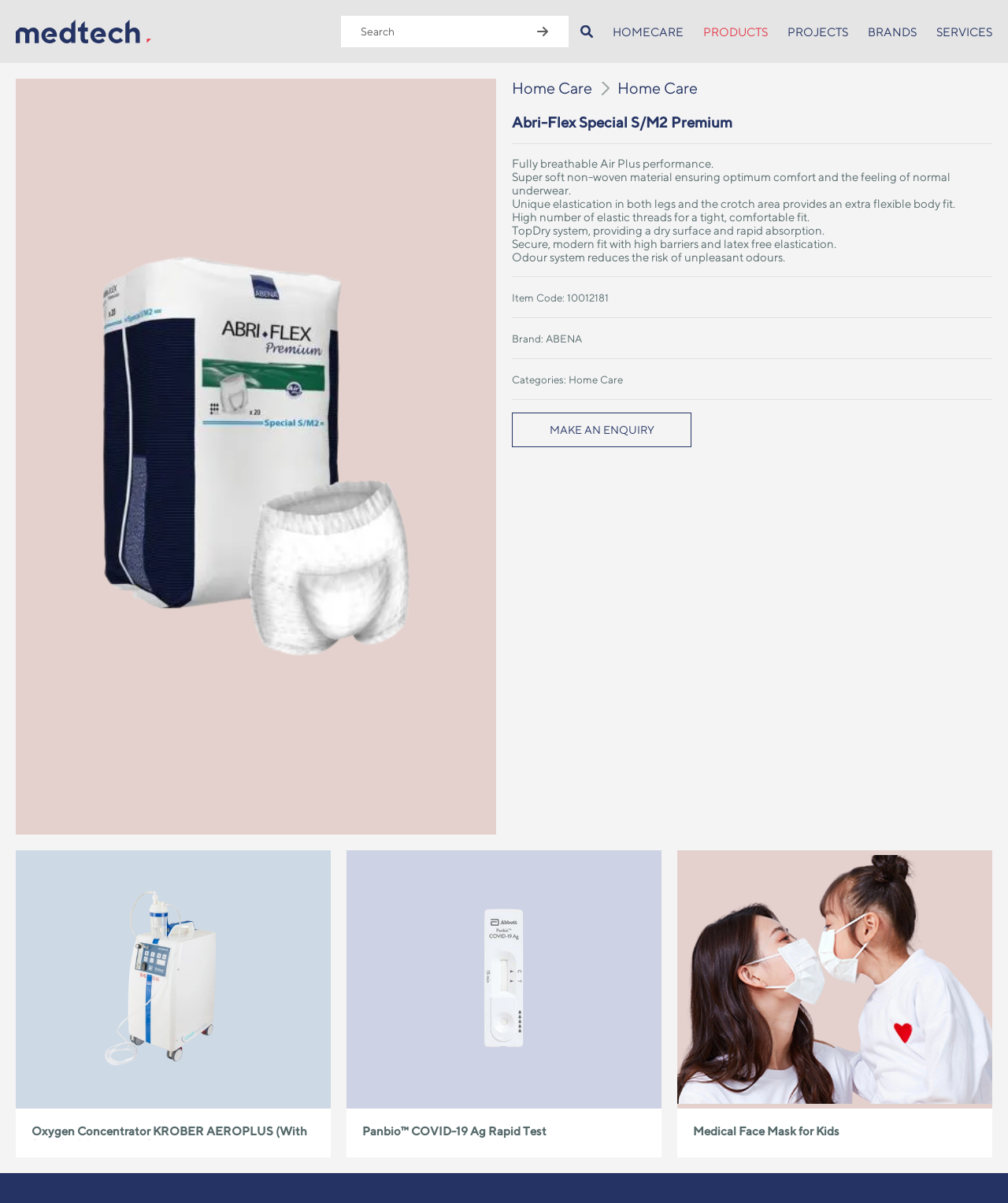What is the category of the product?
Look at the webpage screenshot and answer the question with a detailed explanation.

I found the category of the product by looking at the static text element with the text 'Home Care' which is a child of the main element and is located below the 'Categories:' label.